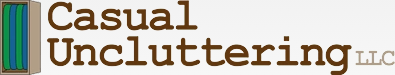Look at the image and answer the question in detail:
What is the significance of the stylized bookshelf graphic?

The stylized bookshelf graphic is part of the logo and suggests a focus on organization and simplicity, which resonates with the company's mission to help clients declutter and organize their spaces effectively.